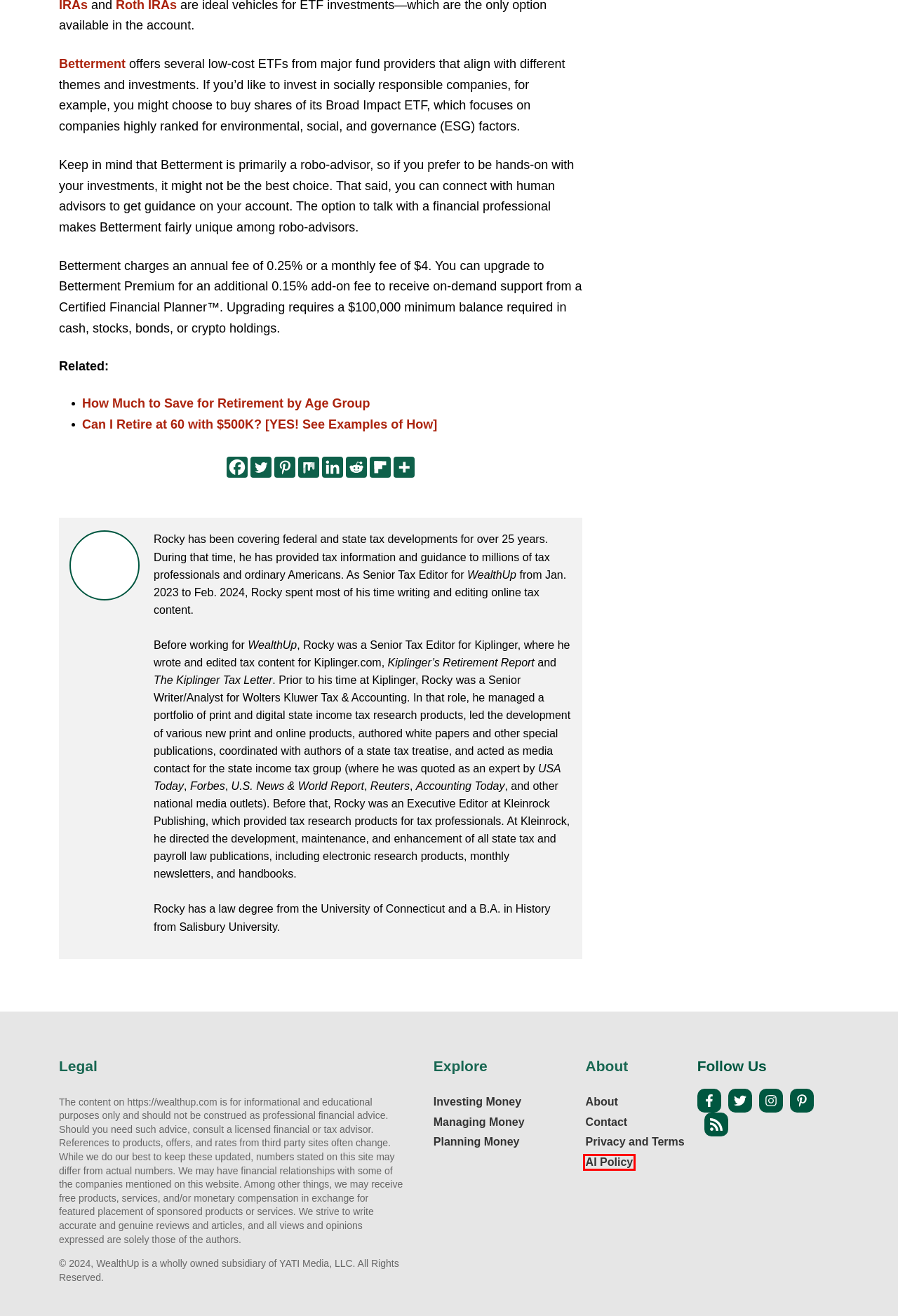Given a screenshot of a webpage with a red bounding box around an element, choose the most appropriate webpage description for the new page displayed after clicking the element within the bounding box. Here are the candidates:
A. WealthUp
B. WealthUp Generative AI Policy | WealthUp
C. Roth IRA vs. 529 Plan: Which Is Better For College Savings?
D. MSN Archives | WealthUp
E. Redirecting To SoFi Invest...
F. Best Value Picks to Buy for a Strong 2024 | WealthUp
G. How Much to Save for Retirement [By Age Group]
H. Can I Retire at 60 with $500K? [YES! See Examples of How]

B